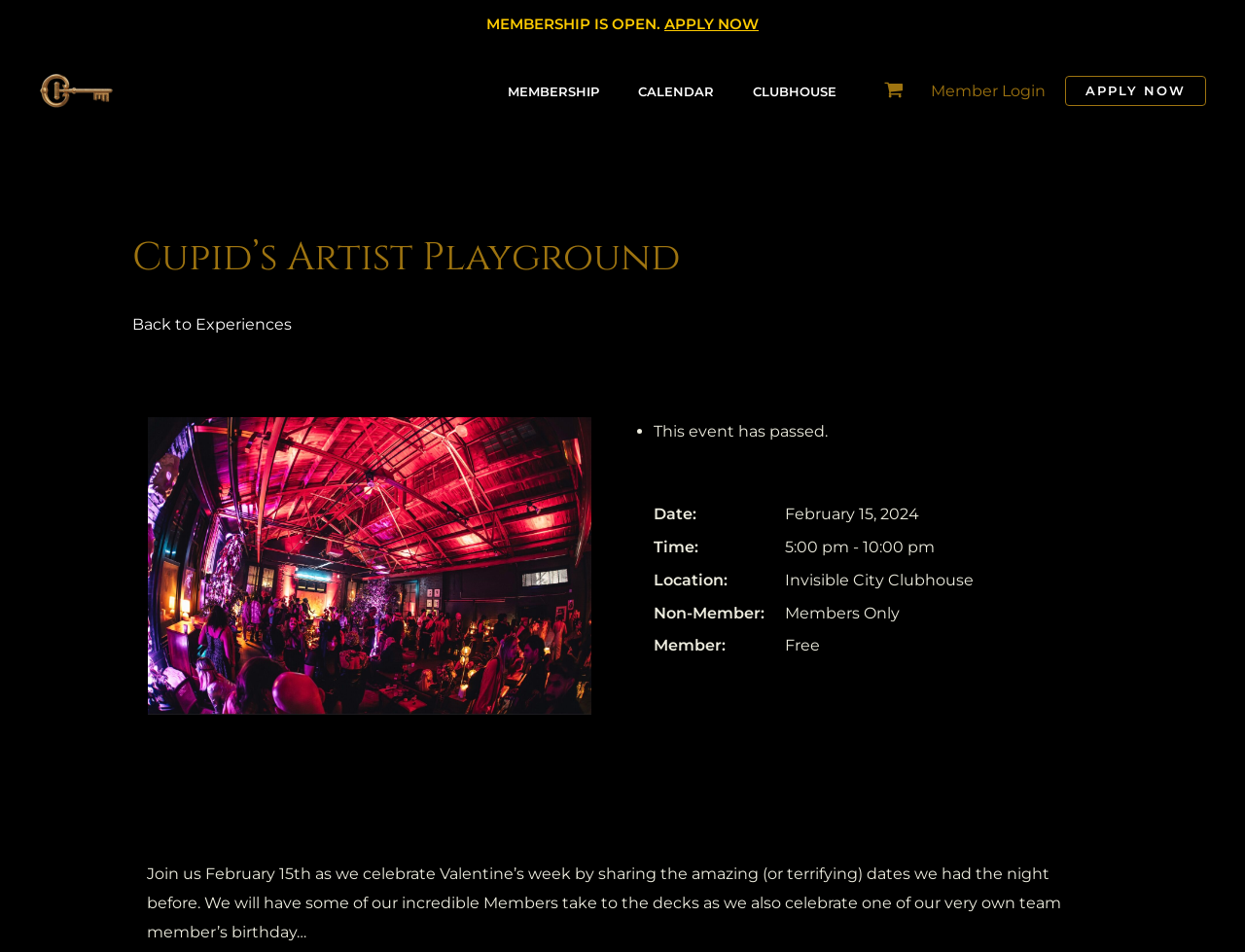Determine the bounding box coordinates for the area you should click to complete the following instruction: "View shopping cart".

[0.703, 0.078, 0.732, 0.113]